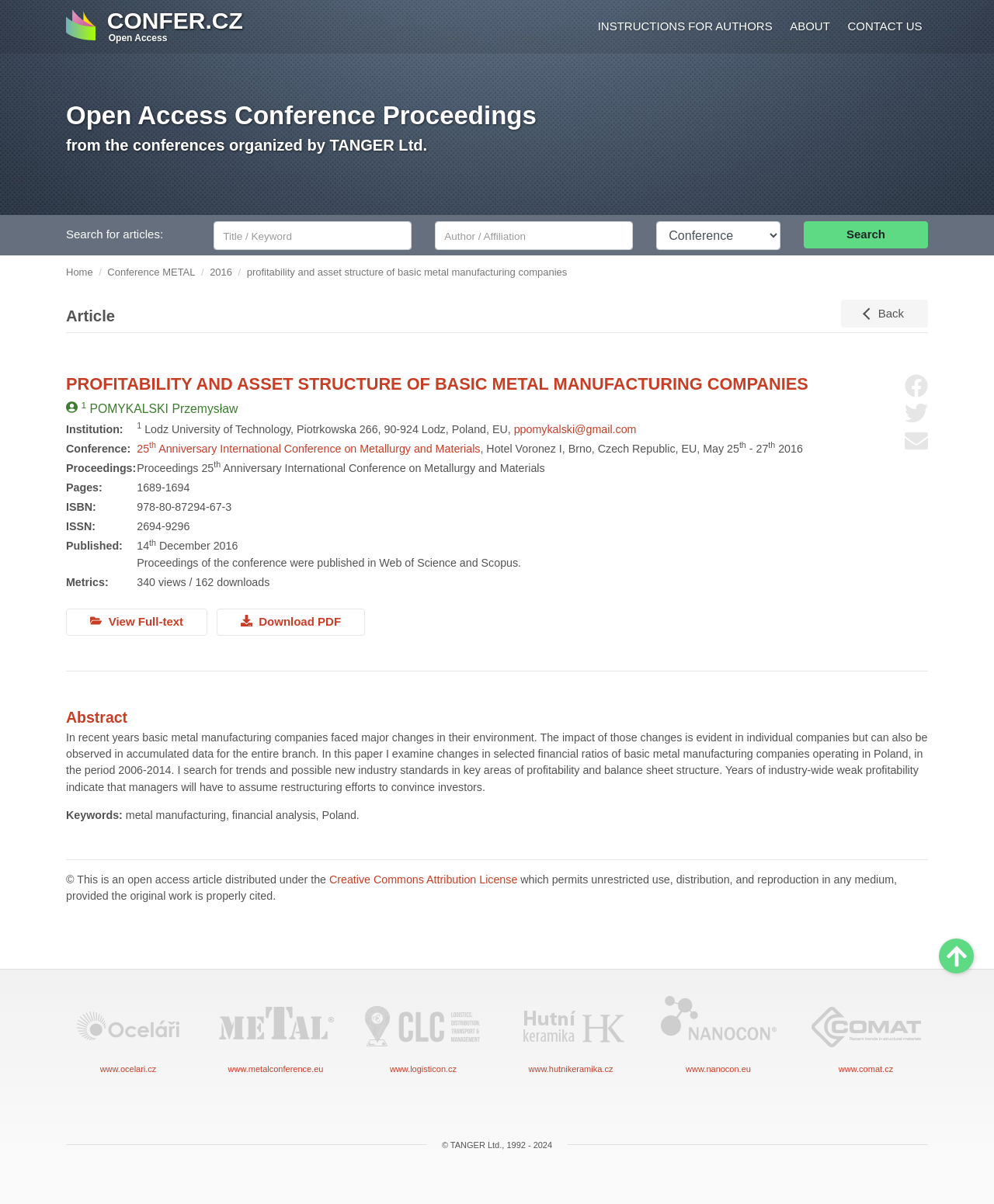What is the publication date of the proceedings?
Using the image, respond with a single word or phrase.

14th December 2016